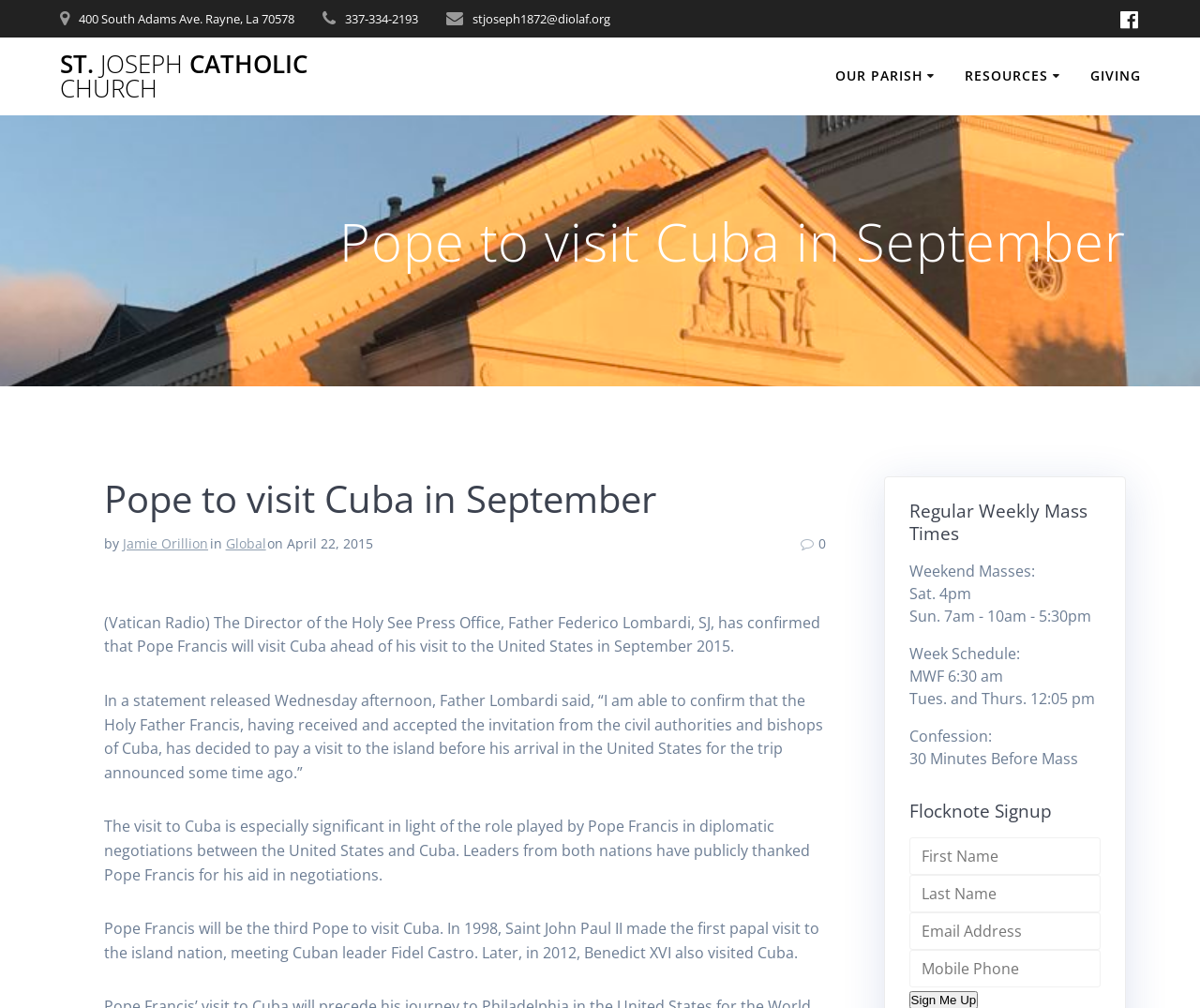What is the purpose of the Flocknote Signup section?
Based on the visual details in the image, please answer the question thoroughly.

I determined the purpose of the Flocknote Signup section by looking at the heading and the textboxes provided, which suggest that users can sign up for Flocknote by entering their first name, last name, email address, and mobile phone number.